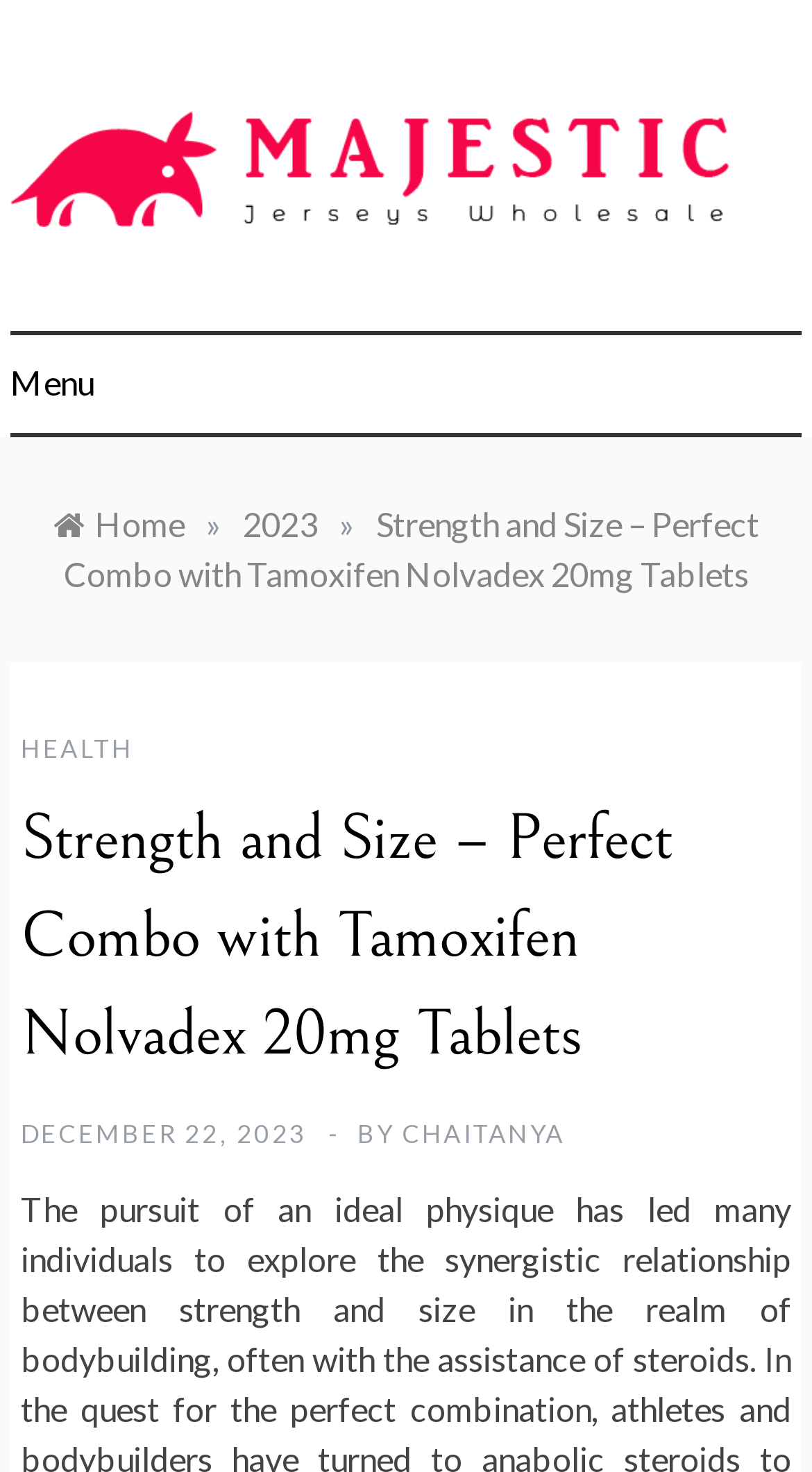What is the current date?
Utilize the image to construct a detailed and well-explained answer.

The current date can be found in the middle of the webpage, where the article's metadata is displayed. The date is mentioned as 'DECEMBER 22, 2023'.